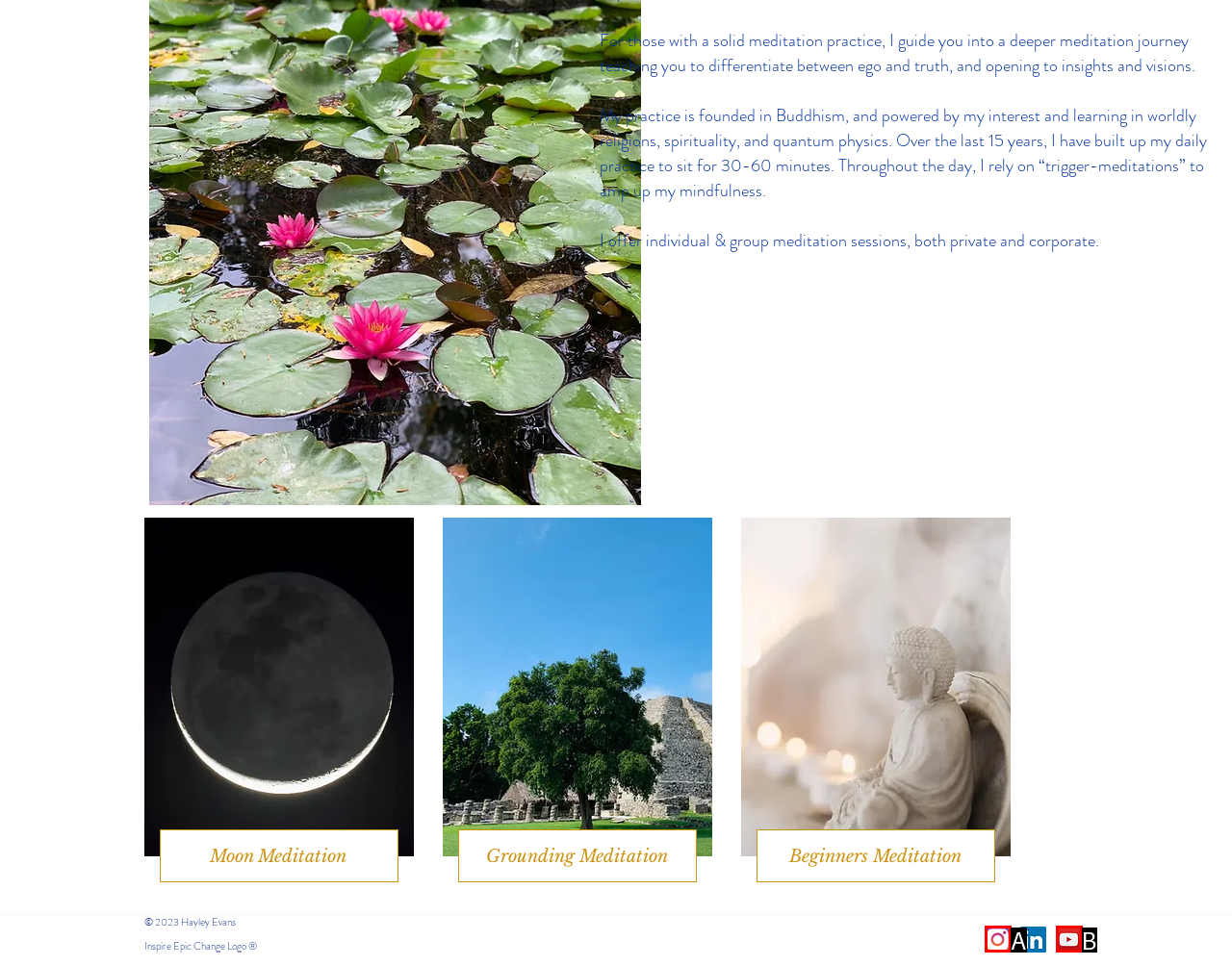From the options provided, determine which HTML element best fits the description: aria-label="Instagram". Answer with the correct letter.

A